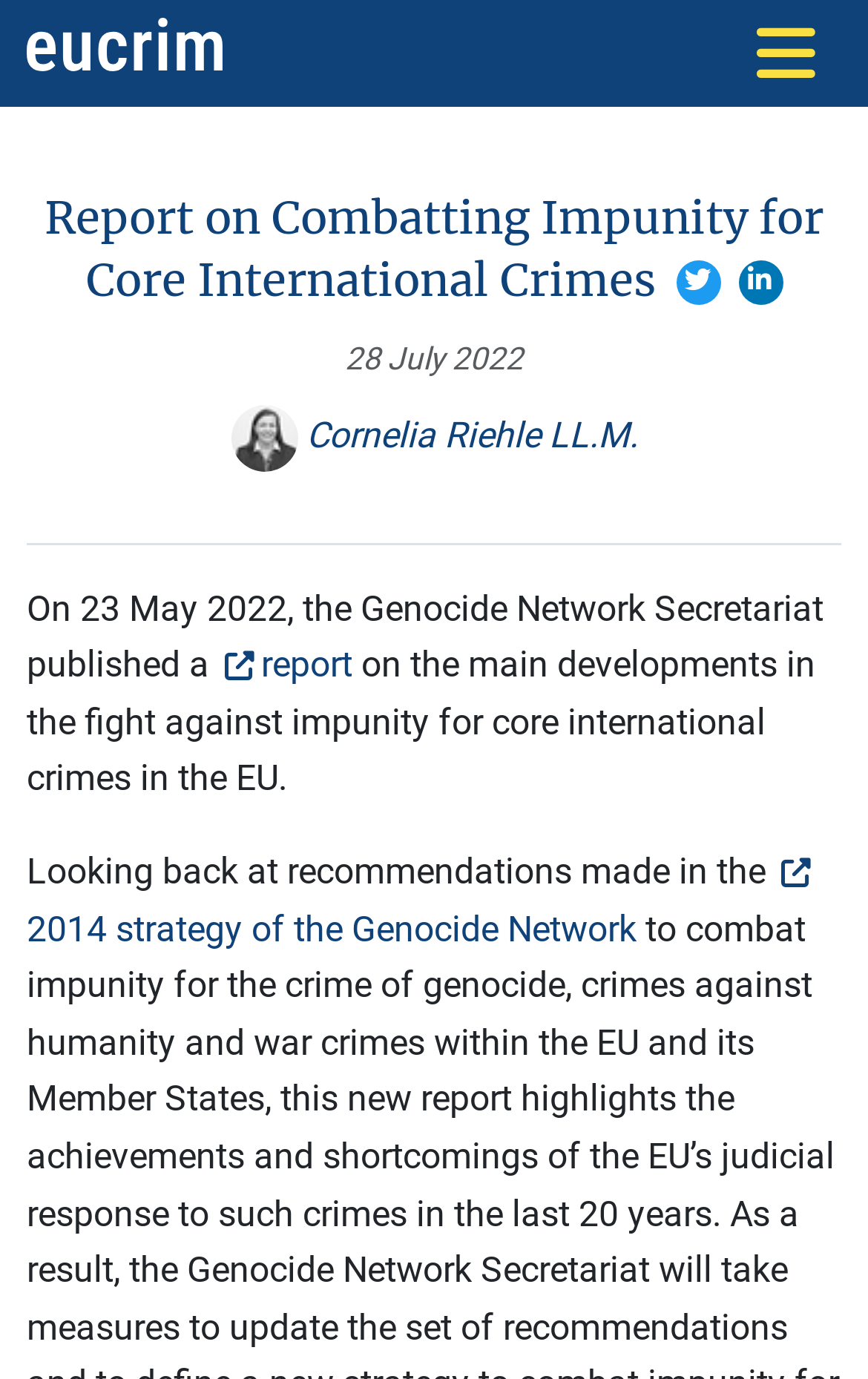Give a full account of the webpage's elements and their arrangement.

The webpage appears to be a report on combating impunity for core international crimes. At the top left, there is a link to "eucrim" accompanied by a small image. On the top right, there is a button to toggle navigation. Below the button, there is a heading that reads "Report on Combatting Impunity for Core International Crimes" with two links to unknown destinations represented by icons.

Below the heading, there is a generic element indicating that the report was first published on 28 July 2022. To the right of this element, there is a link to Cornelia Riehle LL.M. with a small image of her. 

The main content of the report starts with a paragraph of text that reads "On 23 May 2022, the Genocide Network Secretariat published a report..." followed by a link to the report. The text continues in the next line, describing the main developments in the fight against impunity for core international crimes in the EU. 

Further down, there is another paragraph of text that reads "Looking back at recommendations made in the..." followed by a link to the 2014 strategy of the Genocide Network.